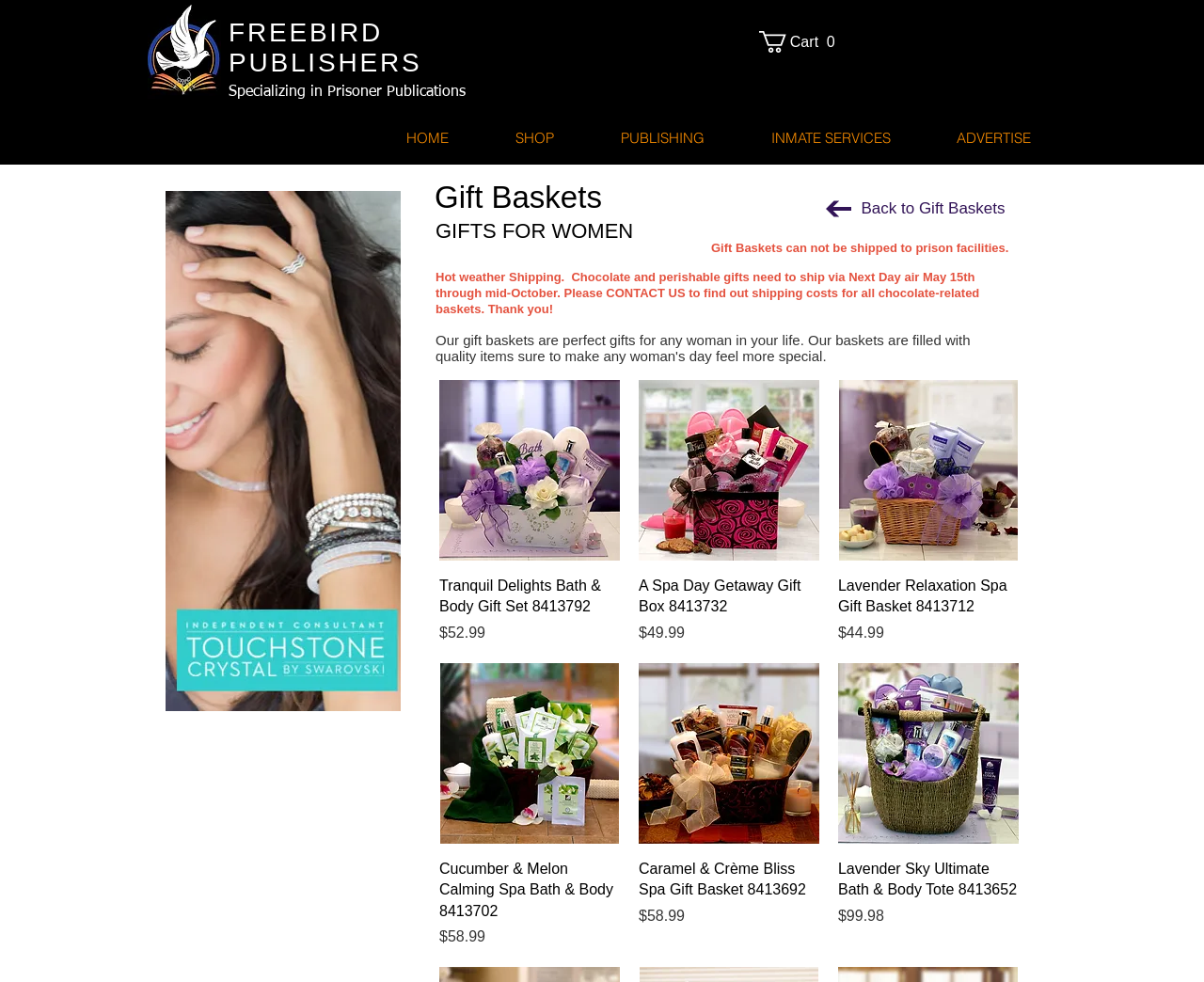Please reply to the following question using a single word or phrase: 
What is the name of the publisher?

Freebird Publishers